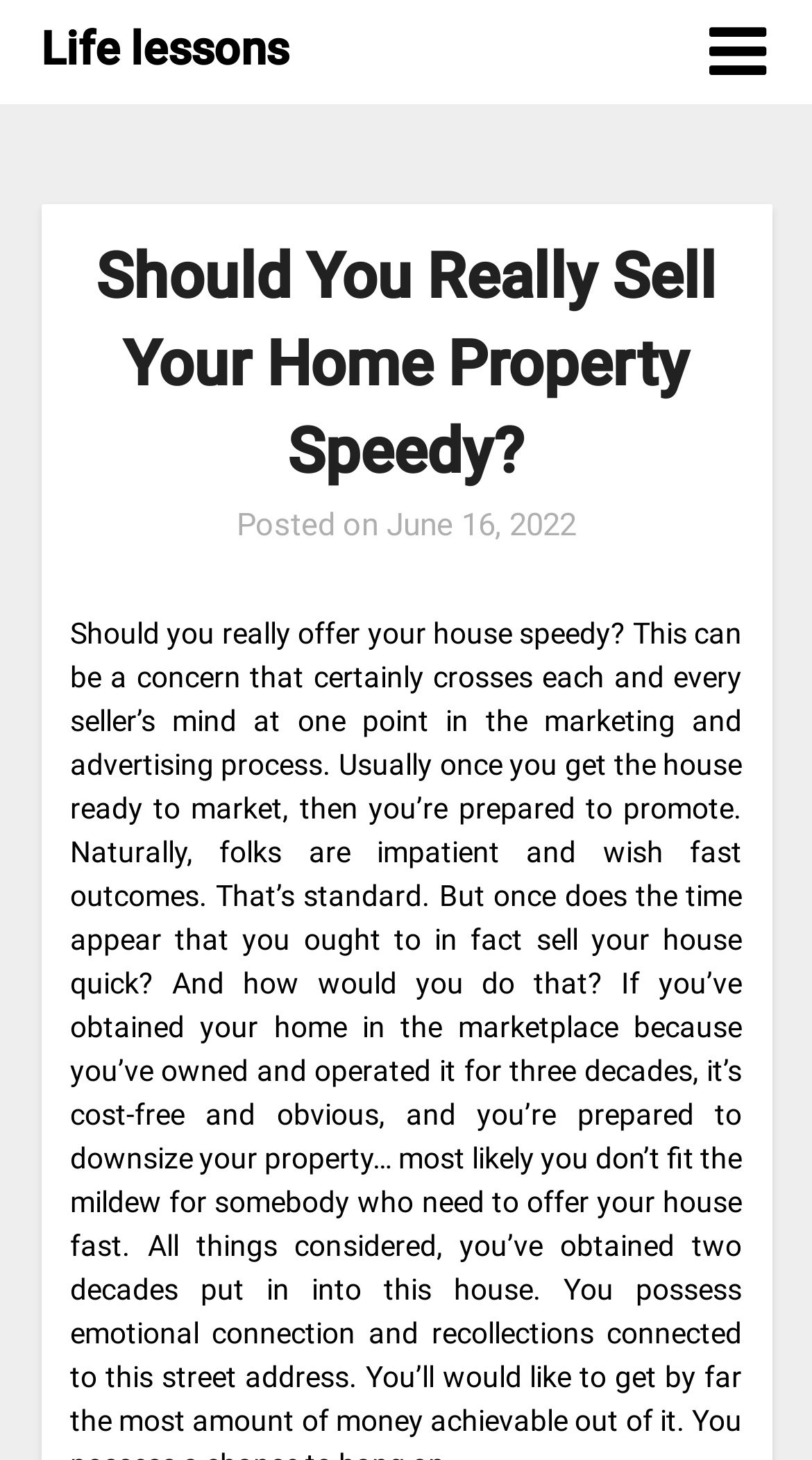Given the description June 16, 2022June 8, 2022, predict the bounding box coordinates of the UI element. Ensure the coordinates are in the format (top-left x, top-left y, bottom-right x, bottom-right y) and all values are between 0 and 1.

[0.476, 0.347, 0.709, 0.372]